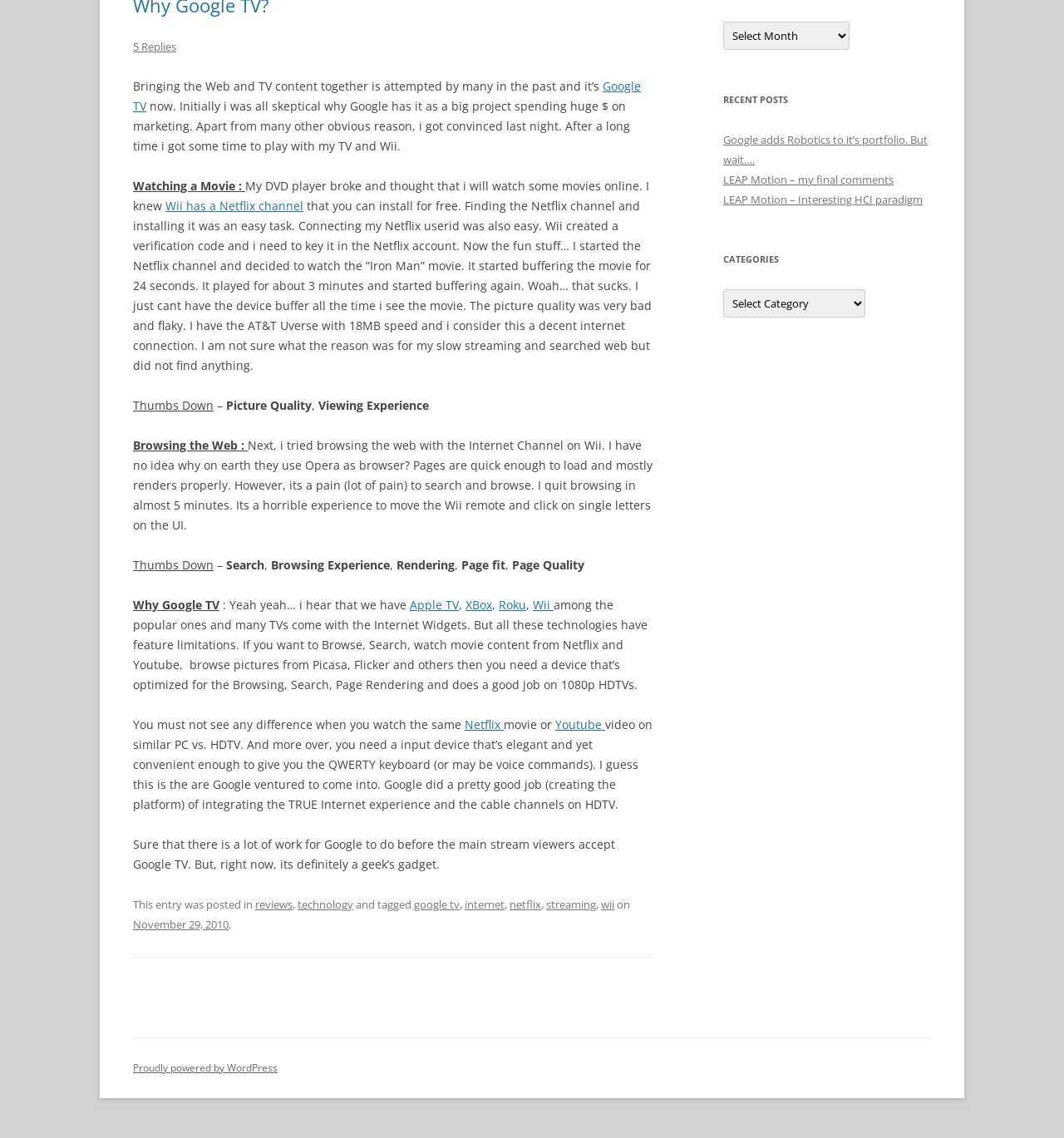Using the webpage screenshot, find the UI element described by Google TV. Provide the bounding box coordinates in the format (top-left x, top-left y, bottom-right x, bottom-right y), ensuring all values are floating point numbers between 0 and 1.

[0.125, 0.068, 0.602, 0.1]